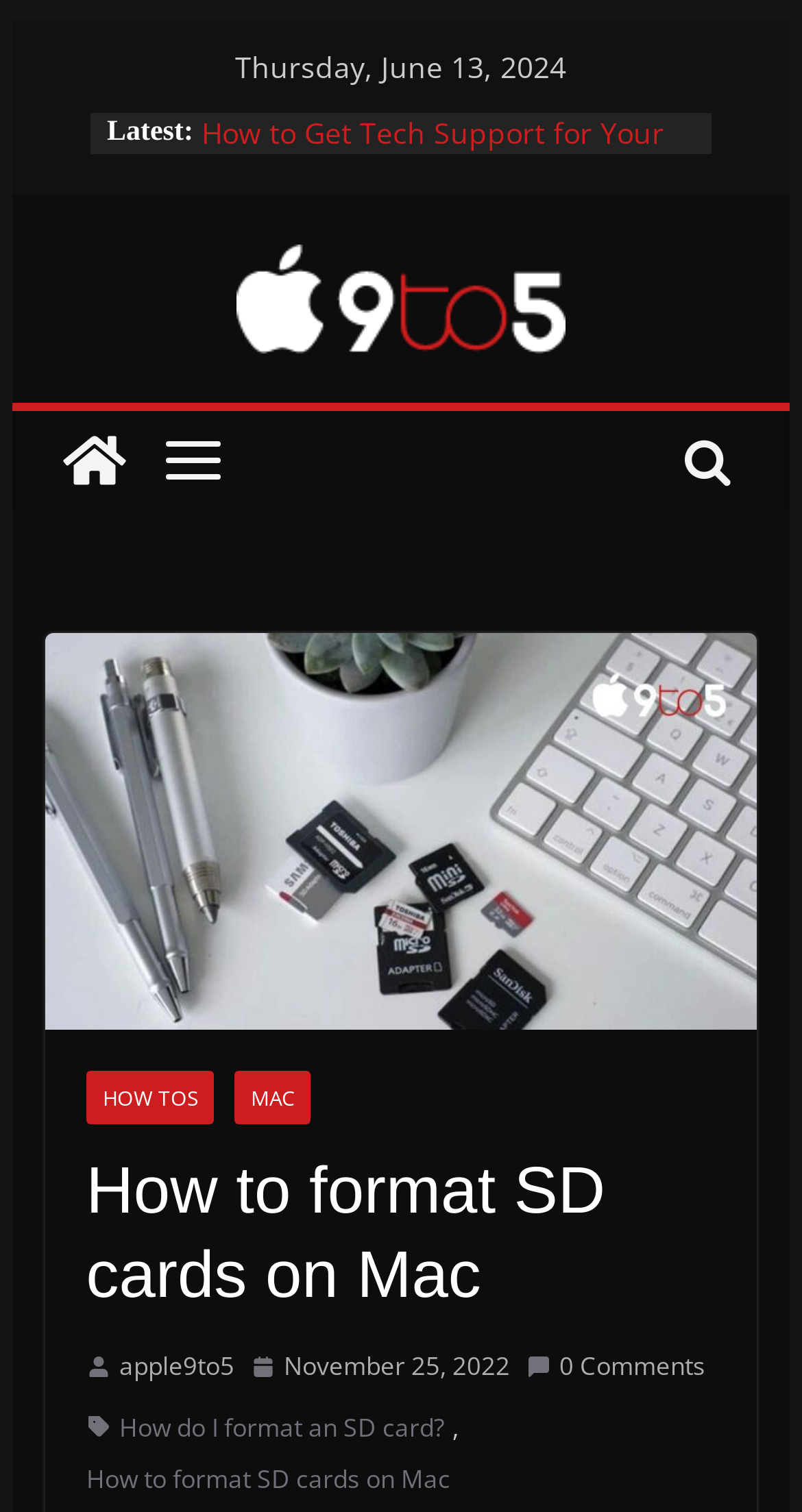What is the category of the article 'How to format SD cards on Mac'?
Give a comprehensive and detailed explanation for the question.

I found the category of the article 'How to format SD cards on Mac' by looking at the section below the article title, where it displays the categories 'HOW TOS' and 'MAC'.